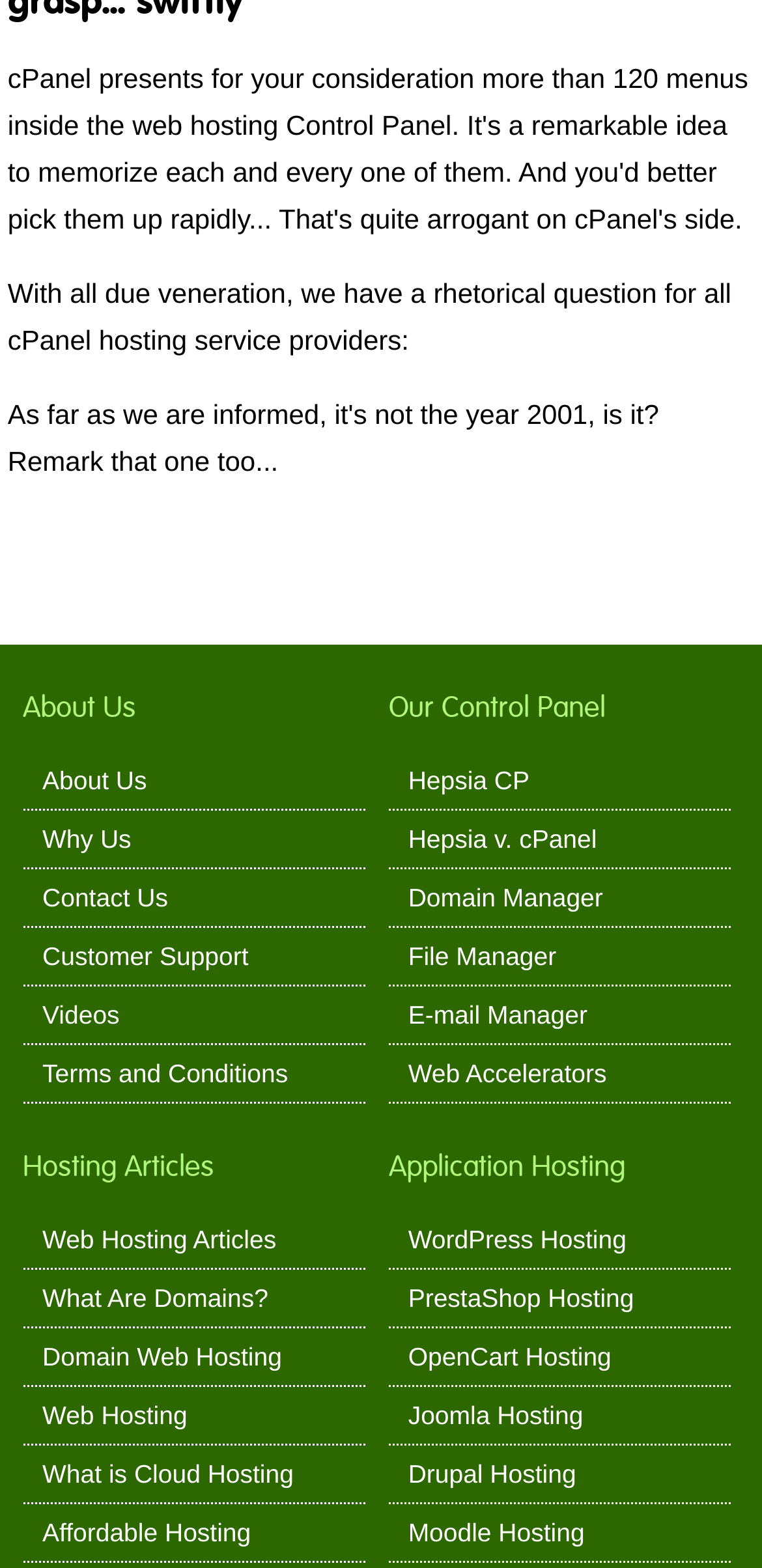Provide a brief response in the form of a single word or phrase:
What is the main topic of the 'About Us' section?

cPanel hosting service providers